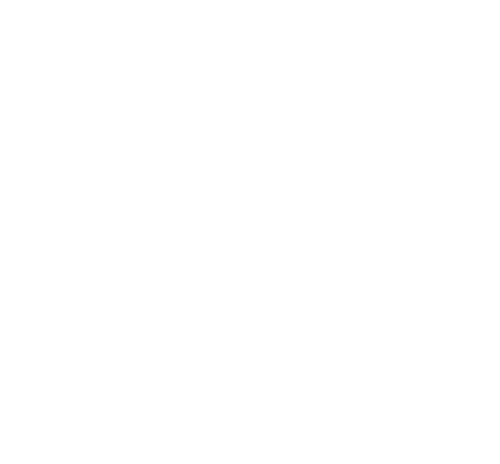Give a thorough and detailed caption for the image.

The image likely represents an illustration or diagram related to a medical or veterinary topic, specifically concerning the "Olfactory Ventricular Enlargement in an Asymptomatic Mature Cat." It appears in the context of the "World Small Animal Veterinary Association World Congress Proceedings, 2015," suggesting that it may be part of a presentation or paper discussing the anatomical and clinical aspects of this condition. The text accompanying the image indicates involvement from authors affiliated with São Paulo State University, highlighting their expertise in animal reproduction, veterinary radiology, surgery, and anesthesiology. The overall focus seems to be on the significance of olfactory structures in veterinary medicine, especially in the context of asymptomatic conditions in cats. This illustration is presumably intended for veterinary professionals or researchers seeking to deepen their understanding of diagnostic imaging and related findings.